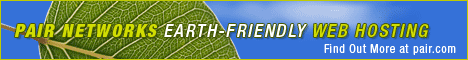What is the emphasis of the overall aesthetic of the banner?
Using the image, provide a detailed and thorough answer to the question.

The caption states that the overall aesthetic 'emphasizes sustainability and a commitment to environmentally friendly practices in the digital space,' indicating that the emphasis is on sustainability and eco-friendliness.